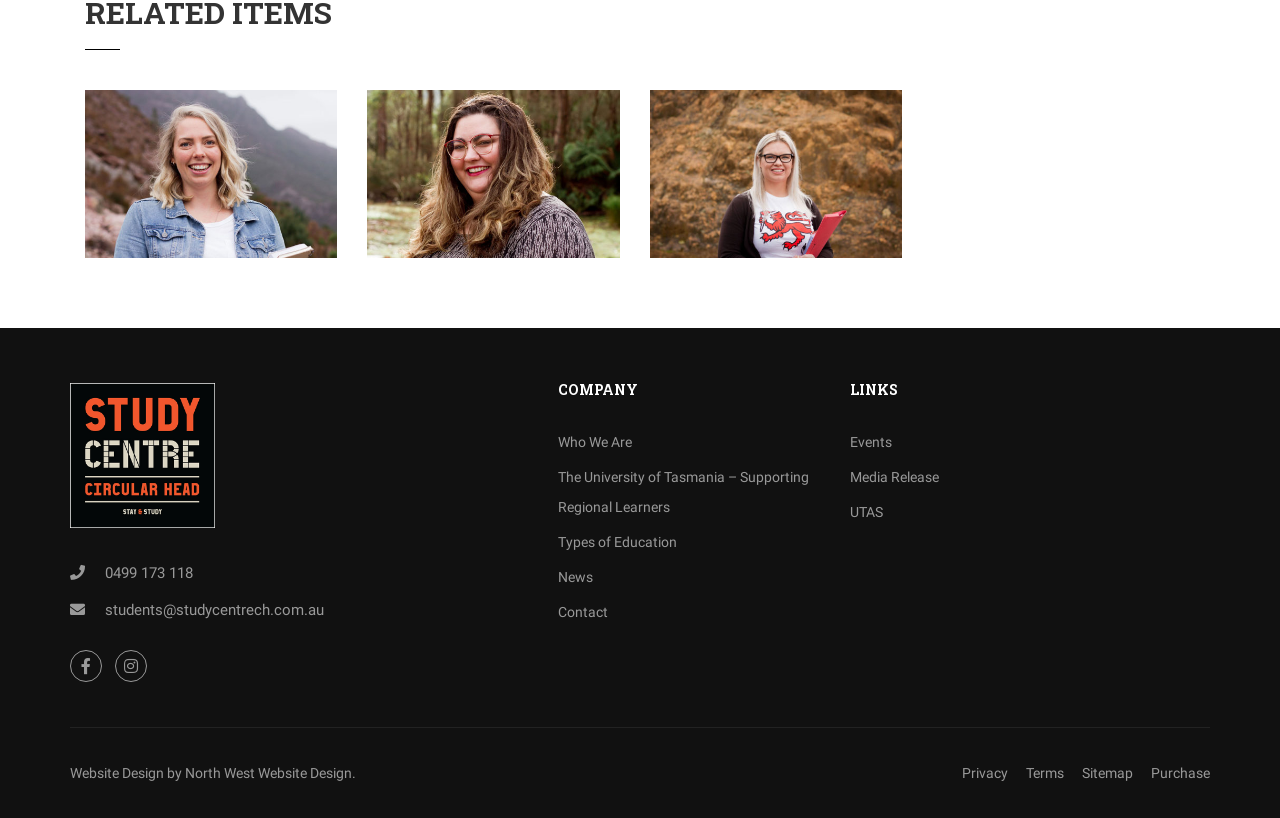Please answer the following question using a single word or phrase: 
What is the logo of Study Hub West Coast?

Study Hub West Coast logo